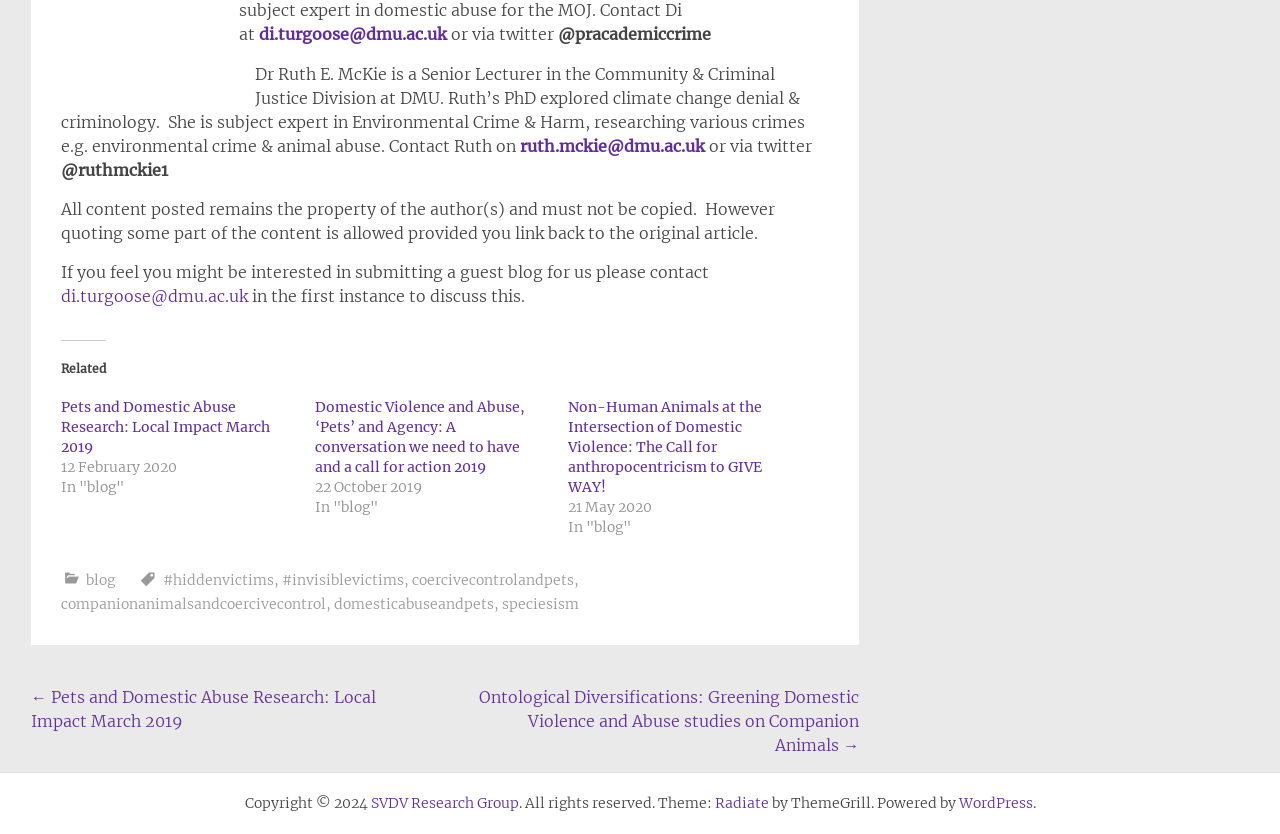Provide the bounding box coordinates of the HTML element described by the text: "ruth.mckie@dmu.ac.uk".

[0.406, 0.163, 0.554, 0.187]